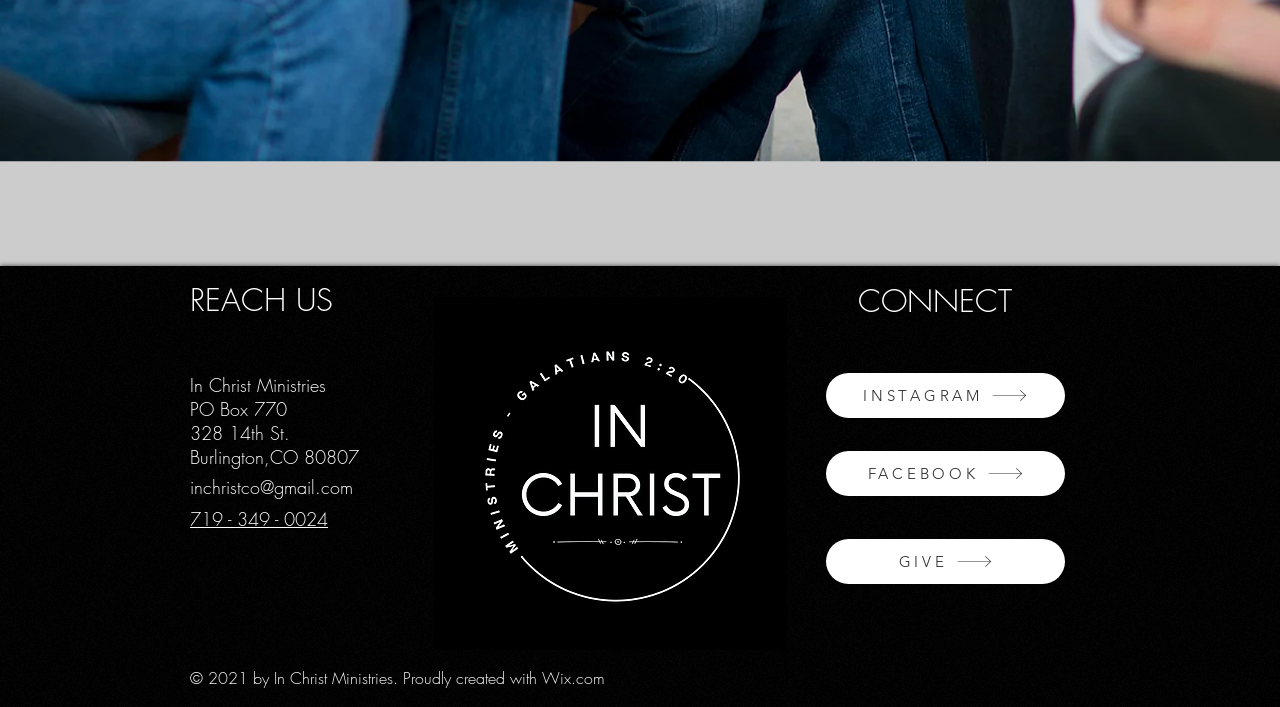Refer to the image and provide a thorough answer to this question:
What is the phone number of In Christ Ministries?

I found the phone number by looking at the heading element '719 - 349 - 0024' under the 'REACH US' section, which is likely to be the phone number of In Christ Ministries.